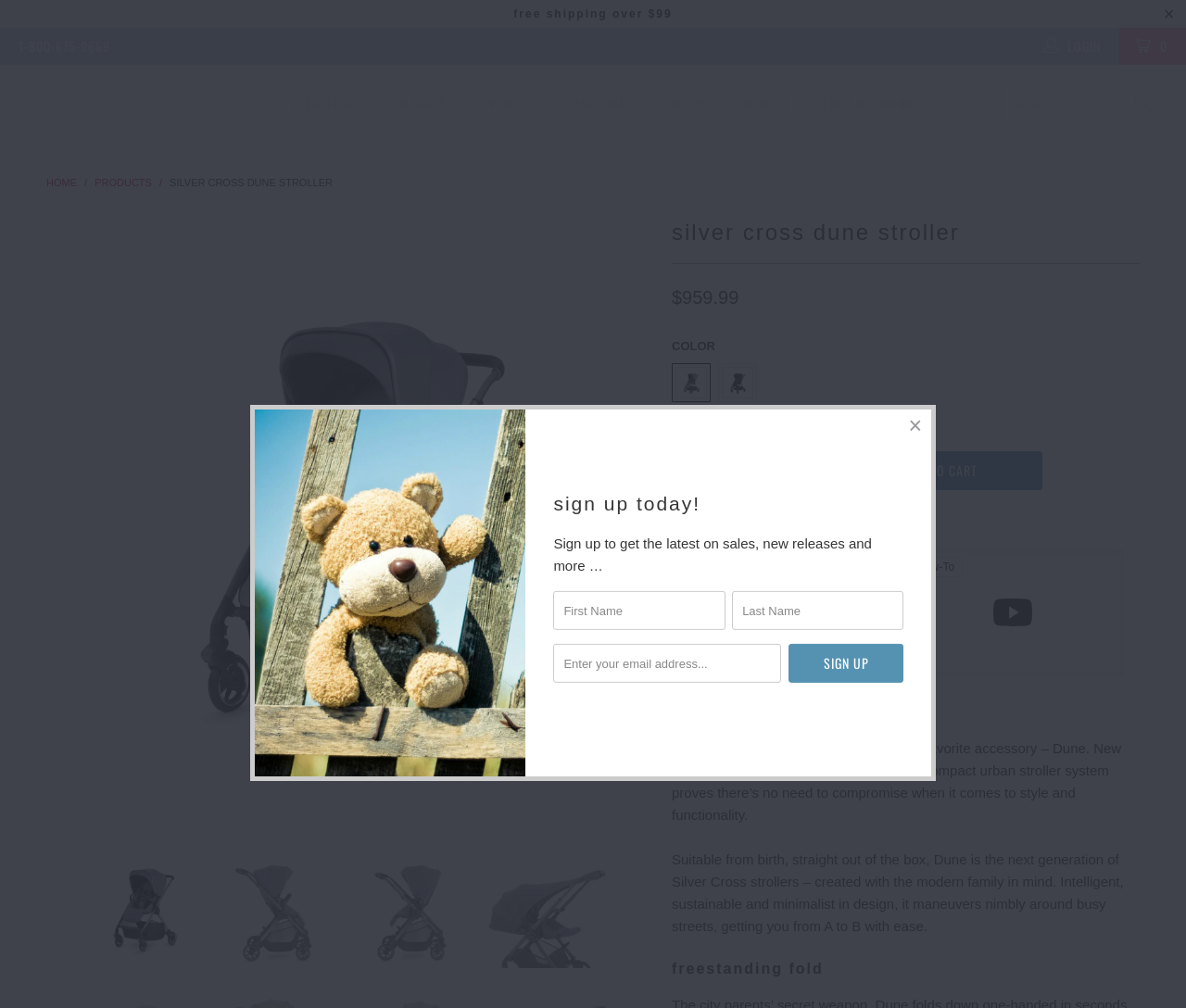Determine and generate the text content of the webpage's headline.

silver cross dune stroller